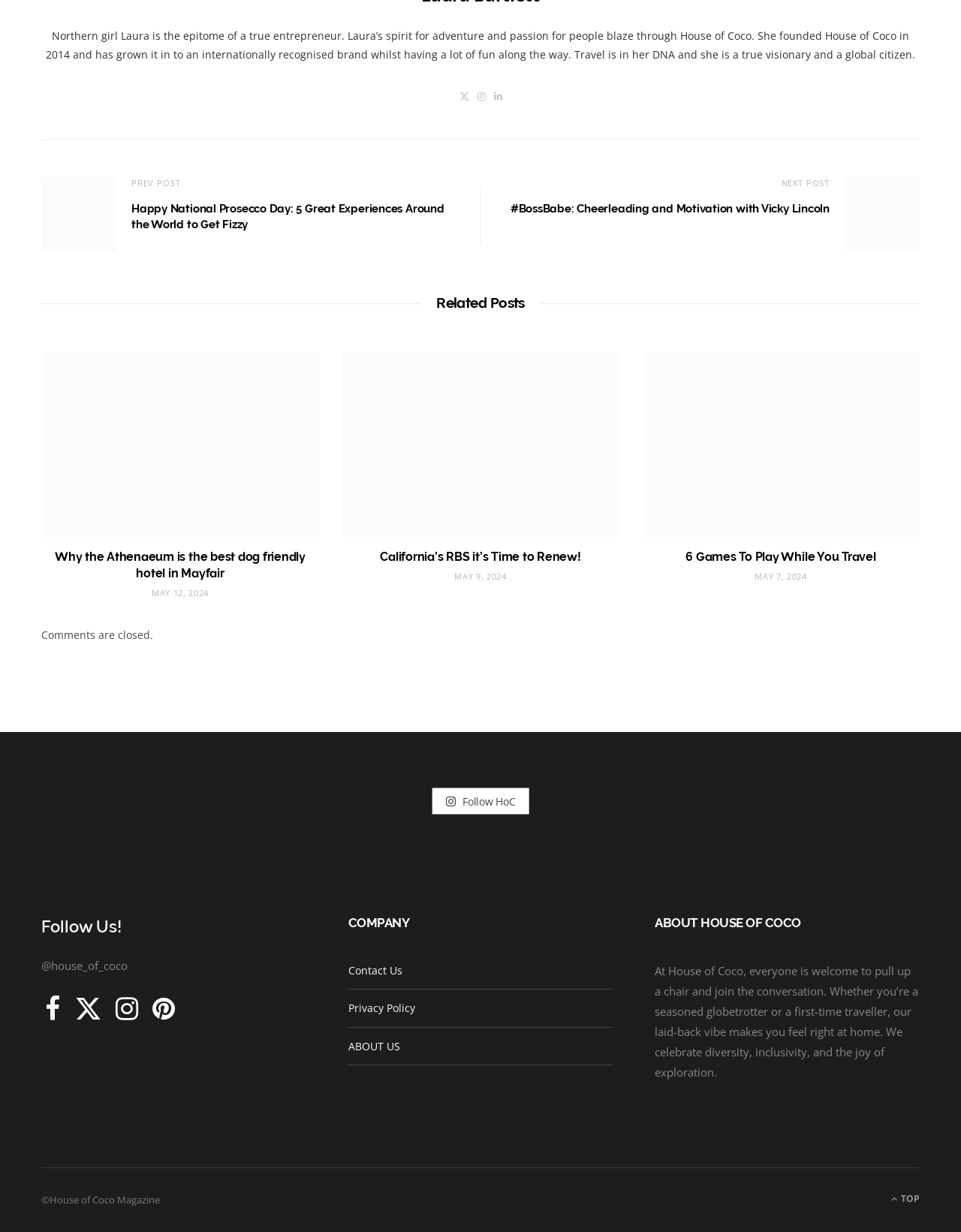What is the theme of the webpage?
Observe the image and answer the question with a one-word or short phrase response.

Travel and Luxury